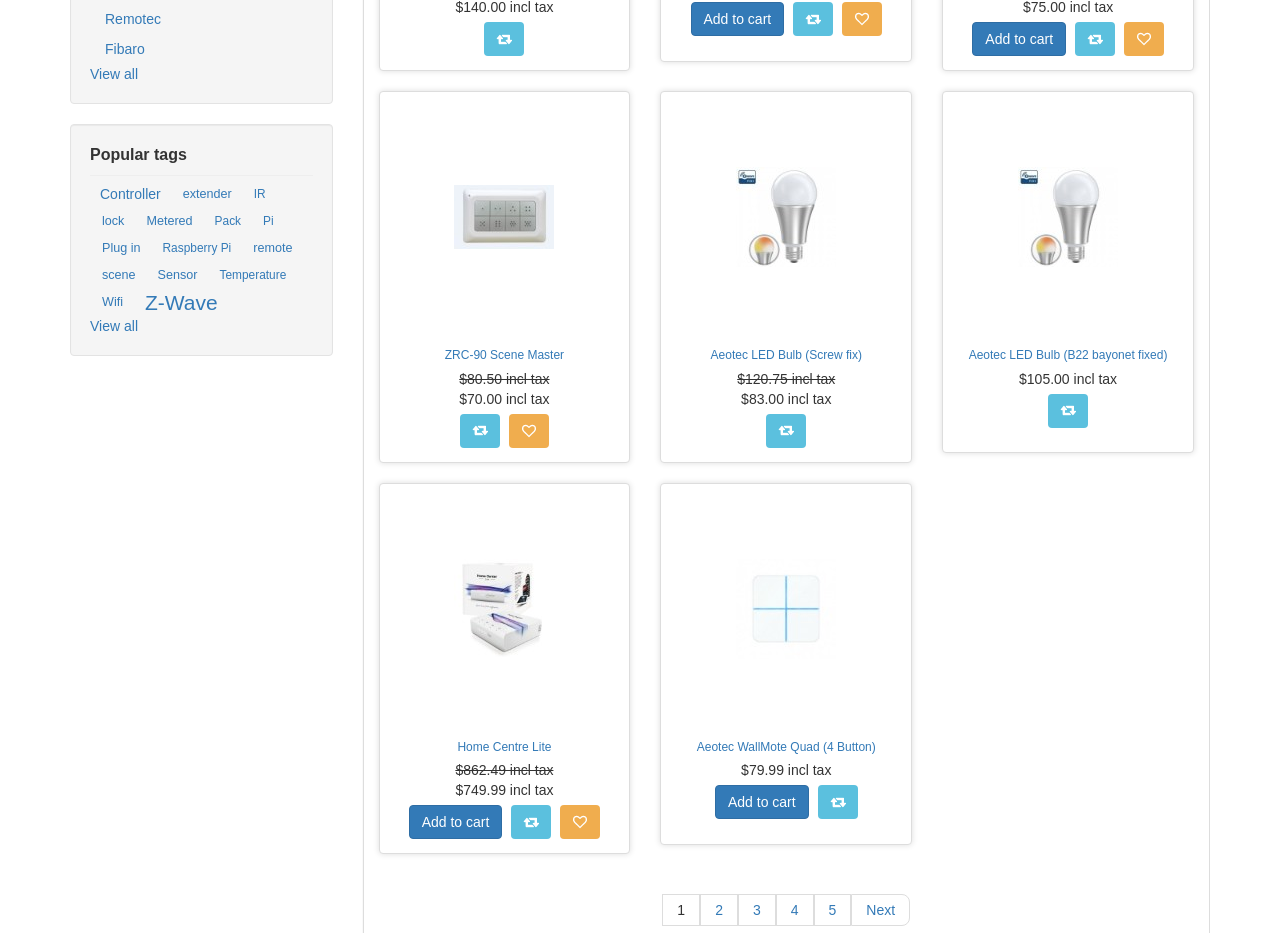Provide the bounding box coordinates of the HTML element described by the text: "Add to wishlist".

[0.398, 0.444, 0.429, 0.48]